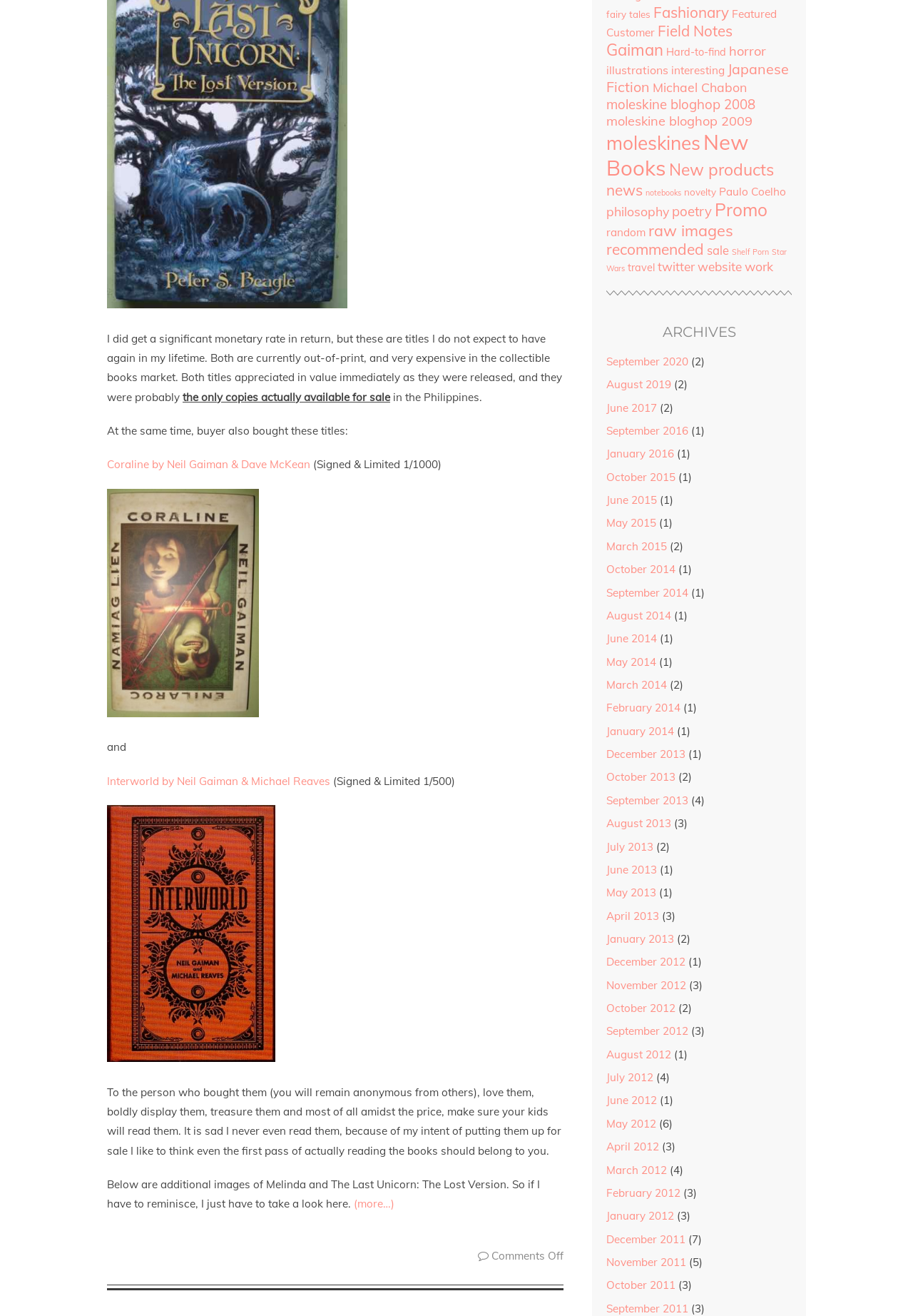Please specify the bounding box coordinates of the element that should be clicked to execute the given instruction: 'Click on the link 'Coraline by Neil Gaiman & Dave McKean''. Ensure the coordinates are four float numbers between 0 and 1, expressed as [left, top, right, bottom].

[0.117, 0.348, 0.34, 0.358]